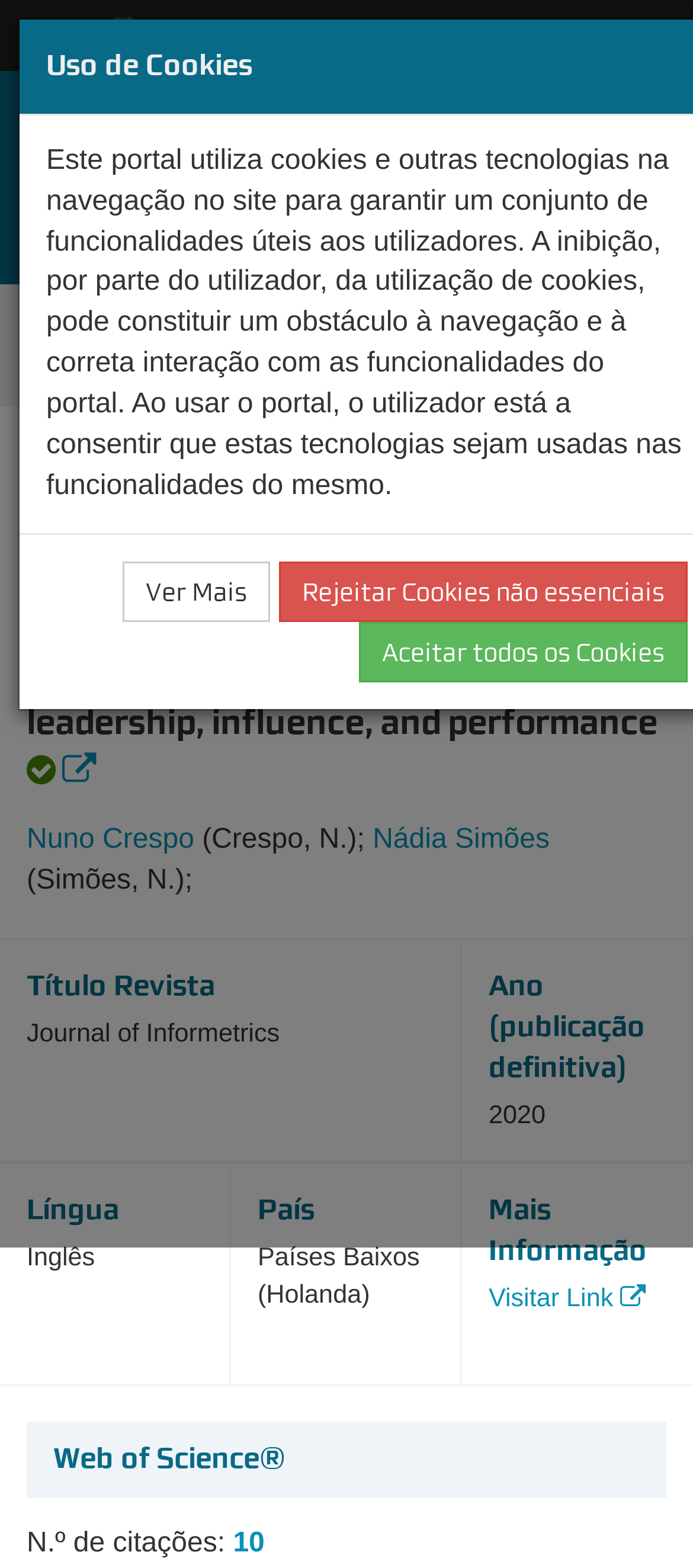What is the name of the institution?
Could you give a comprehensive explanation in response to this question?

The name of the institution can be found in the top-left corner of the webpage, where it says 'ISCTE ISCTE – Instituto Universitário de Lisboa IUL'.